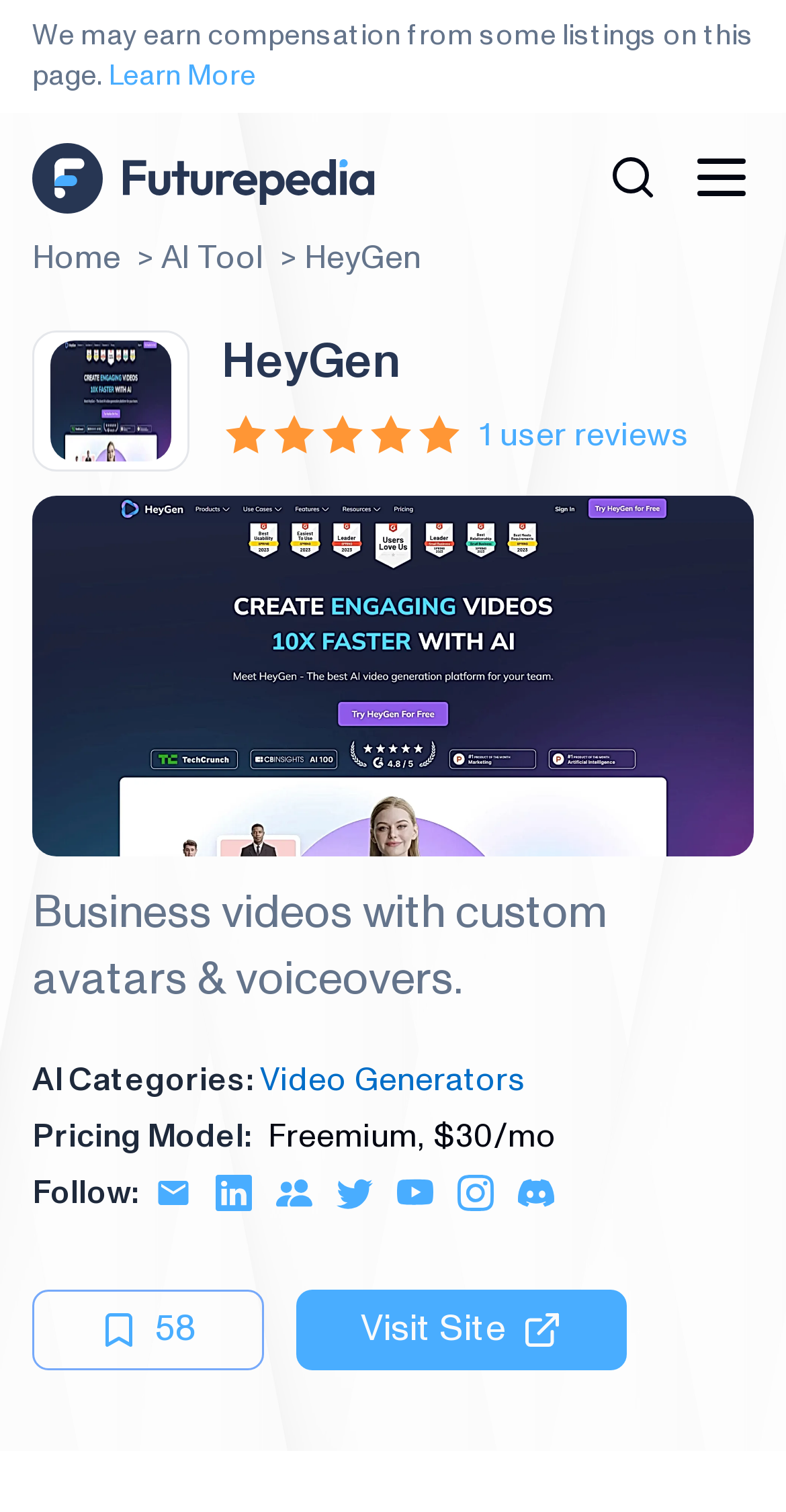What is the pricing model of HeyGen?
Please provide a single word or phrase as your answer based on the image.

Freemium